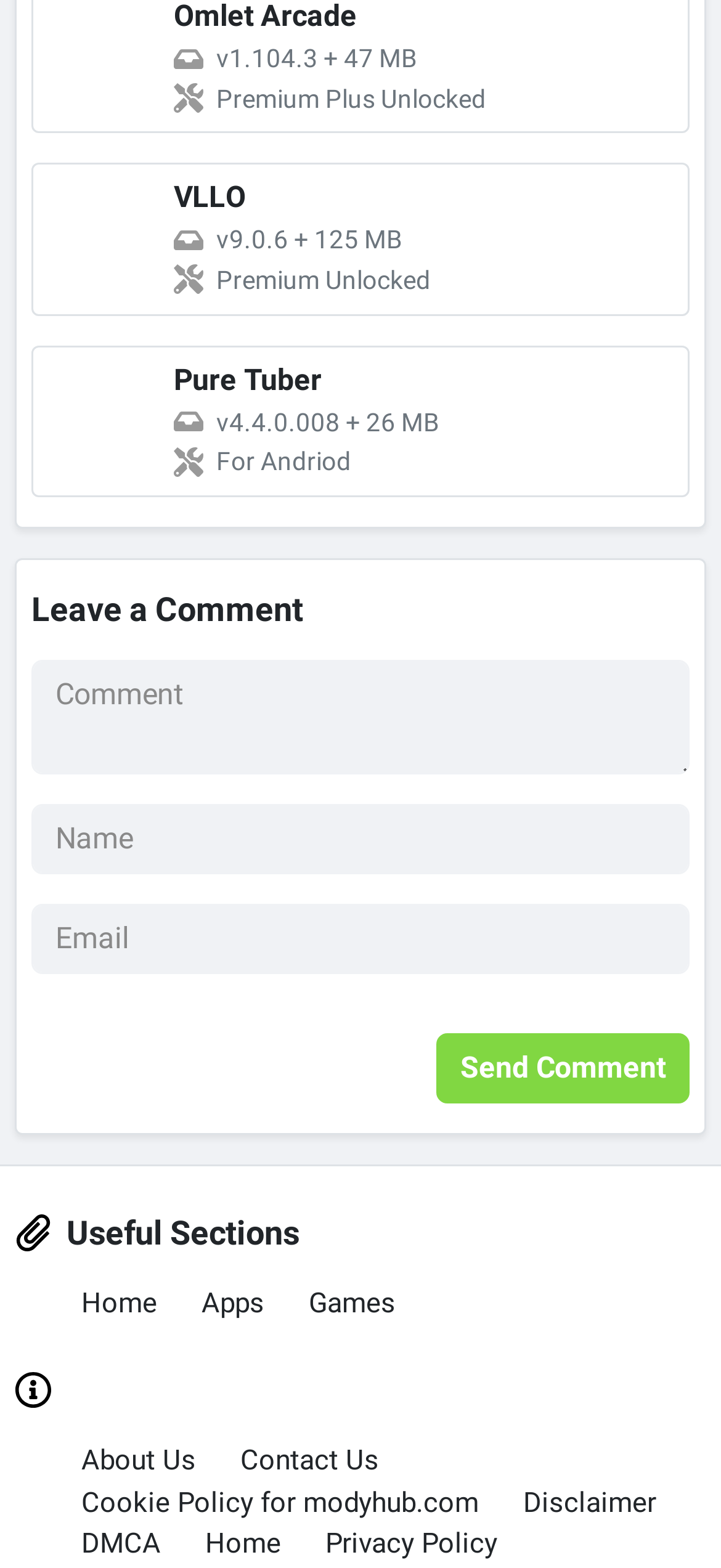What is the version of VLLO?
Please provide a comprehensive answer based on the contents of the image.

I found the text 'v9.0.6' next to the 'VLLO' heading, which indicates the version of the VLLO app.